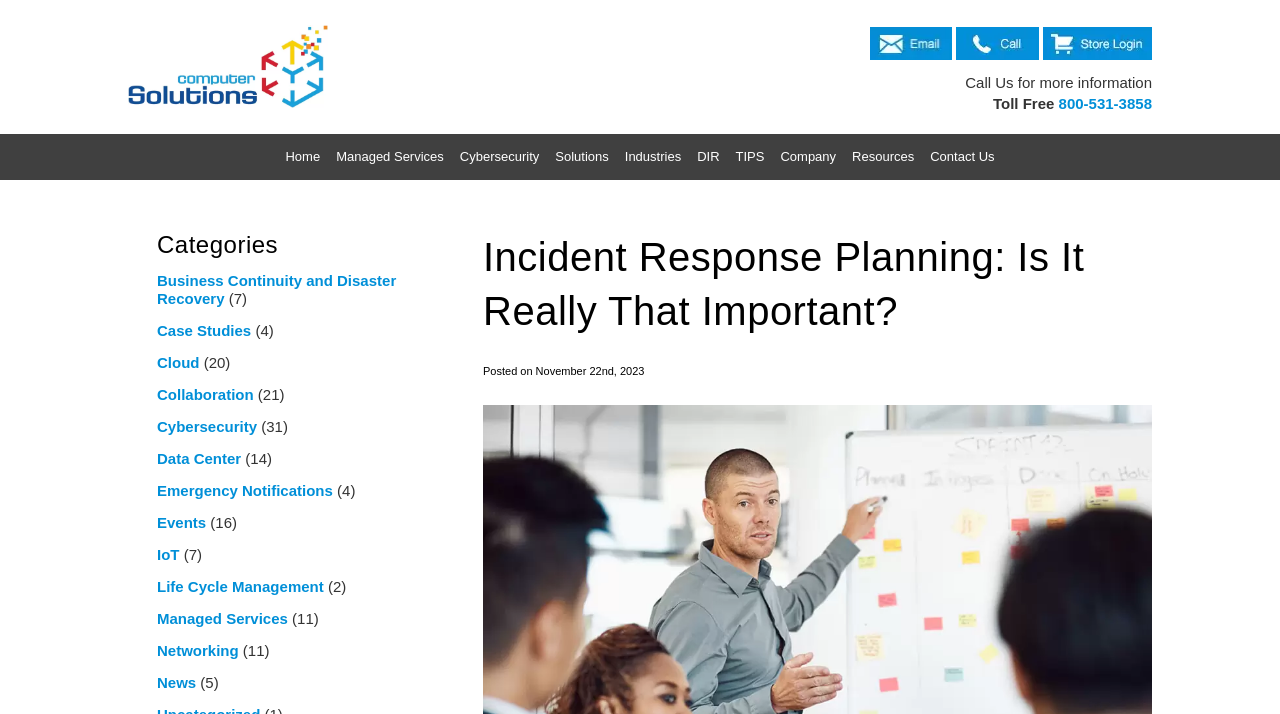Locate the bounding box of the UI element with the following description: "Business Continuity and Disaster Recovery".

[0.123, 0.38, 0.31, 0.429]